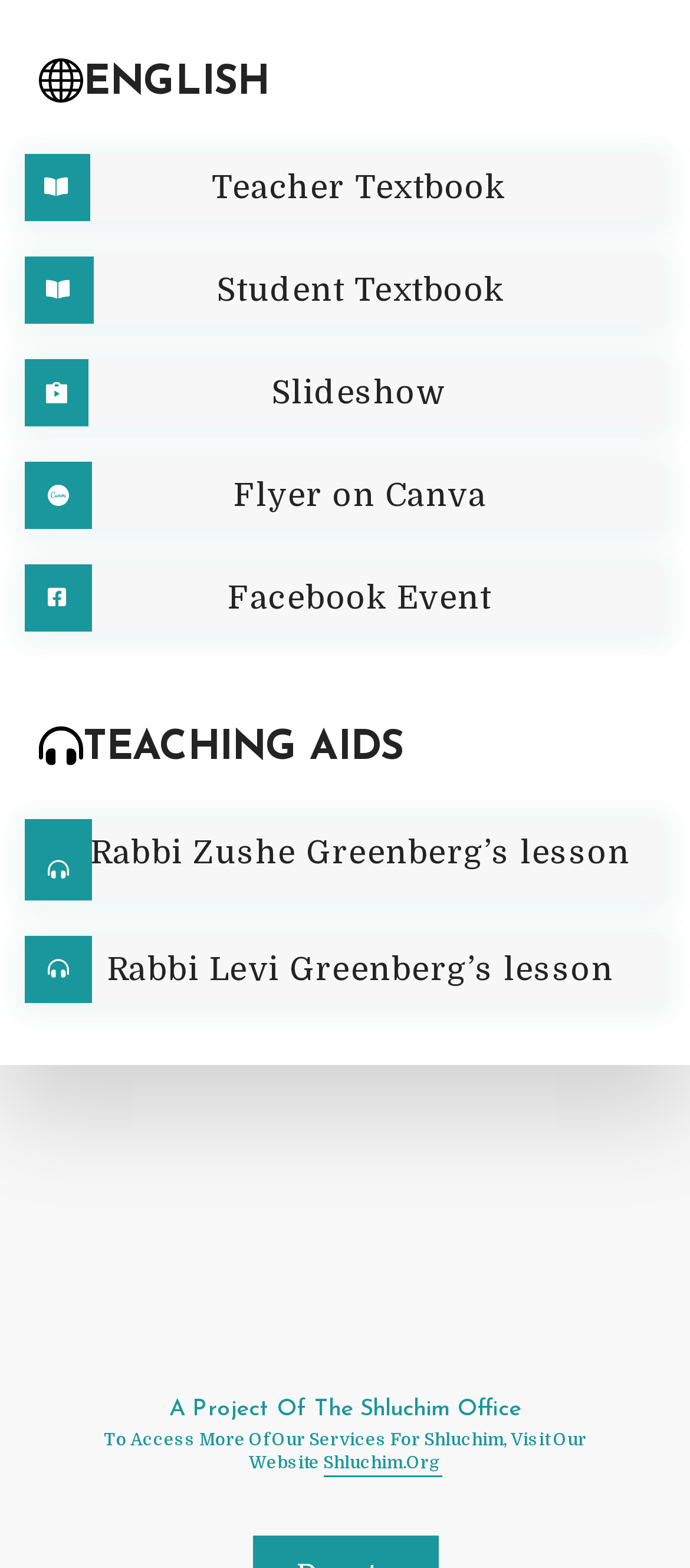Pinpoint the bounding box coordinates of the clickable element to carry out the following instruction: "Access Rabbi Zushe Greenberg’s lesson."

[0.038, 0.523, 0.962, 0.574]